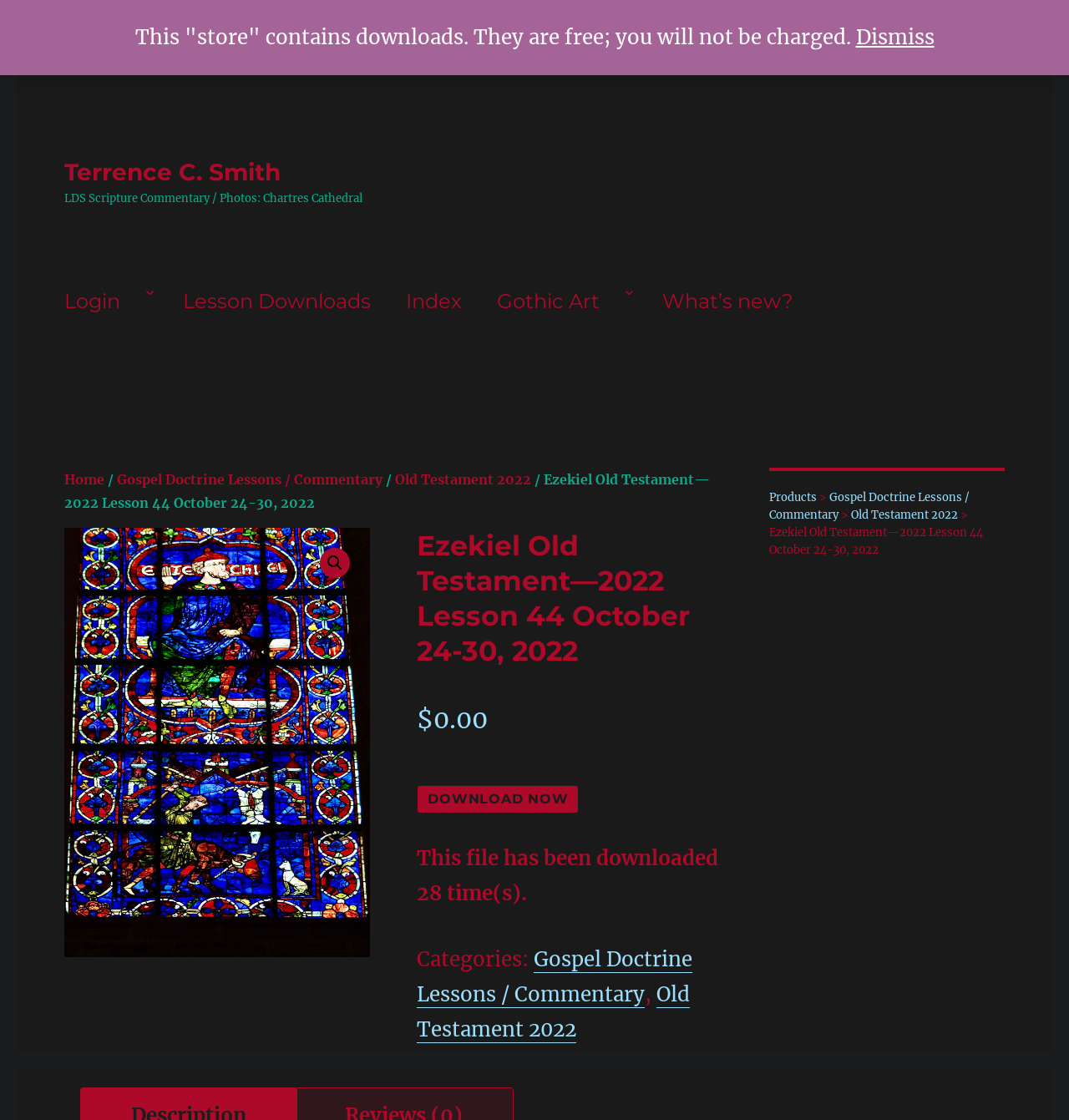Show the bounding box coordinates of the element that should be clicked to complete the task: "Go to the 'Home' page".

[0.06, 0.421, 0.098, 0.435]